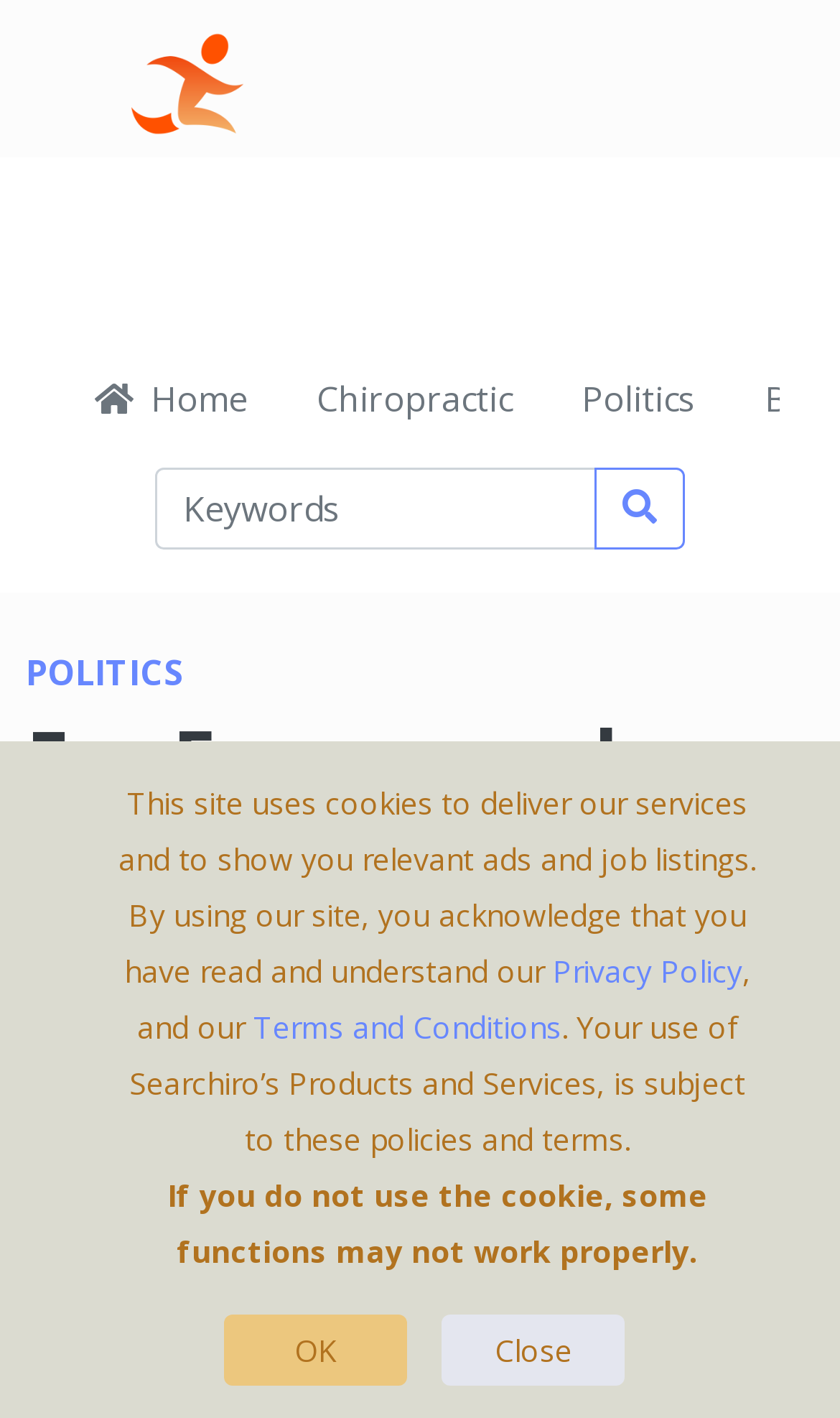What is the main topic of the webpage?
Could you give a comprehensive explanation in response to this question?

I determined the main topic of the webpage by looking at the heading elements, particularly the one with the text 'POLITICS', which suggests that the webpage is about politics. Additionally, the link 'Politics' in the navigation section also supports this conclusion.